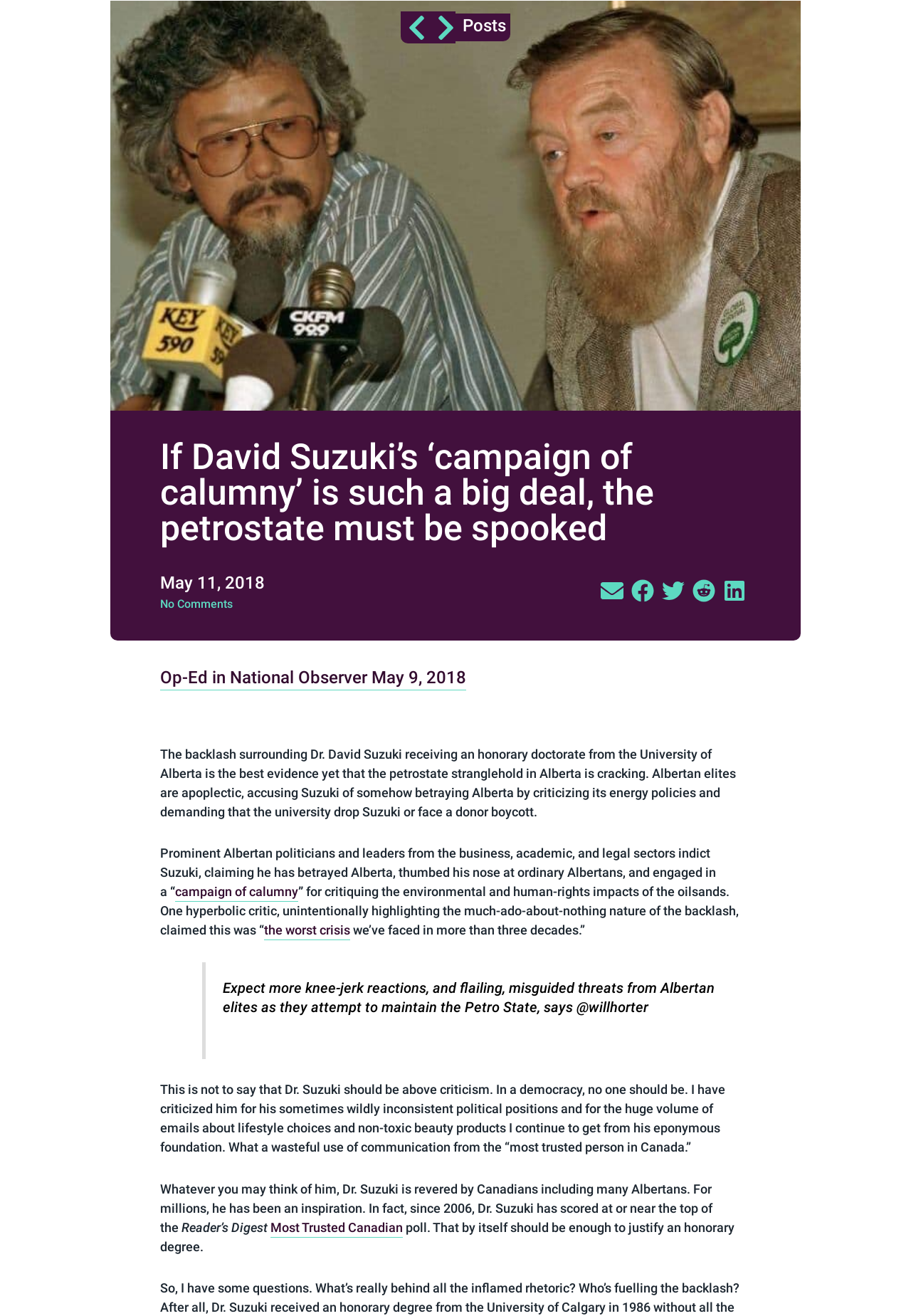Please provide the bounding box coordinates for the element that needs to be clicked to perform the following instruction: "Click the 'Prev' link". The coordinates should be given as four float numbers between 0 and 1, i.e., [left, top, right, bottom].

[0.448, 0.011, 0.474, 0.033]